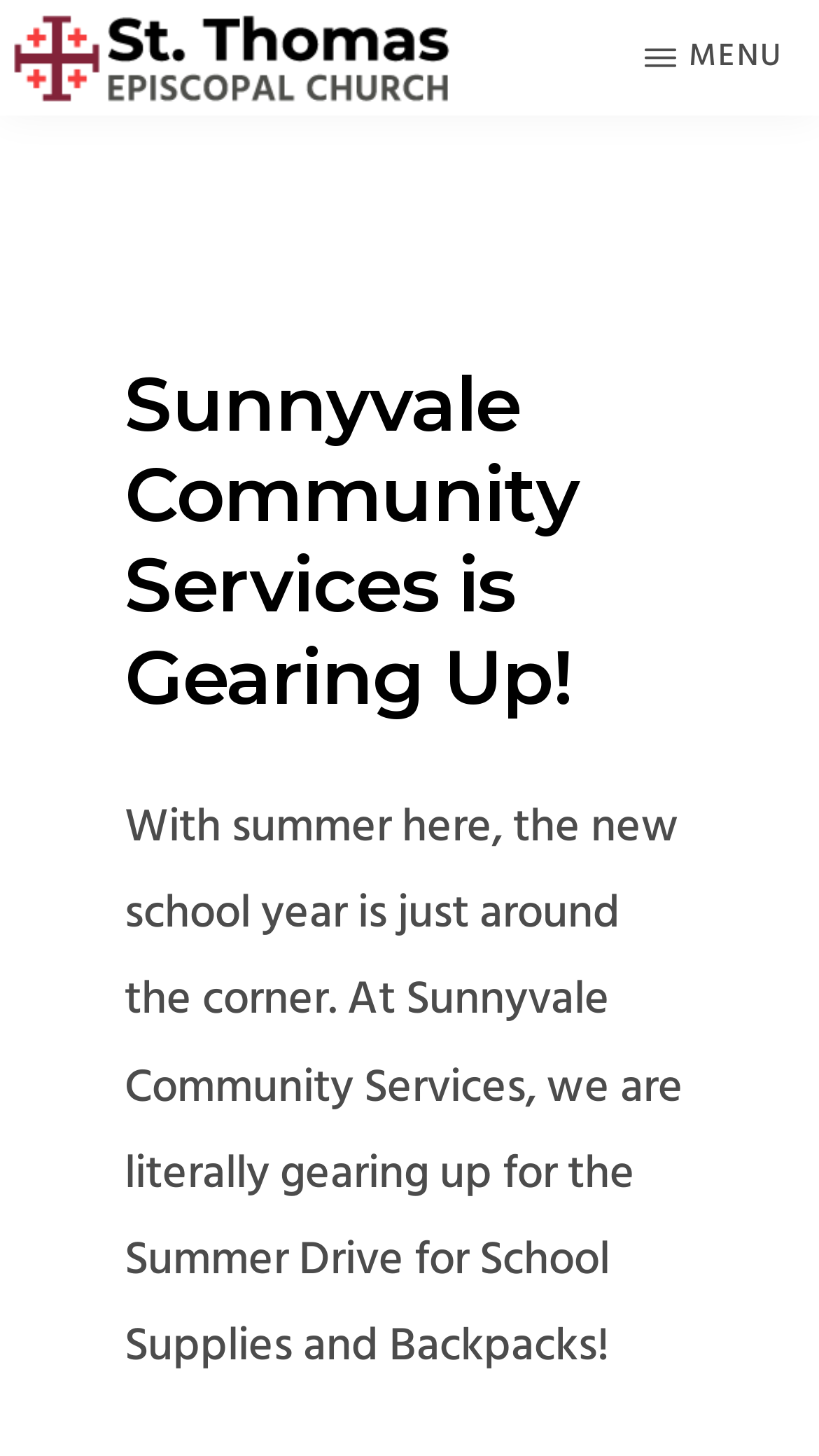What is the name of the church?
Offer a detailed and exhaustive answer to the question.

The name of the church can be found in the top-left corner of the webpage, where it is written in bold font as 'St. Thomas Episcopal Church'. This is also confirmed by the image with the same name and the static text 'ST. THOMAS EPISCOPAL CHURCH' below it.